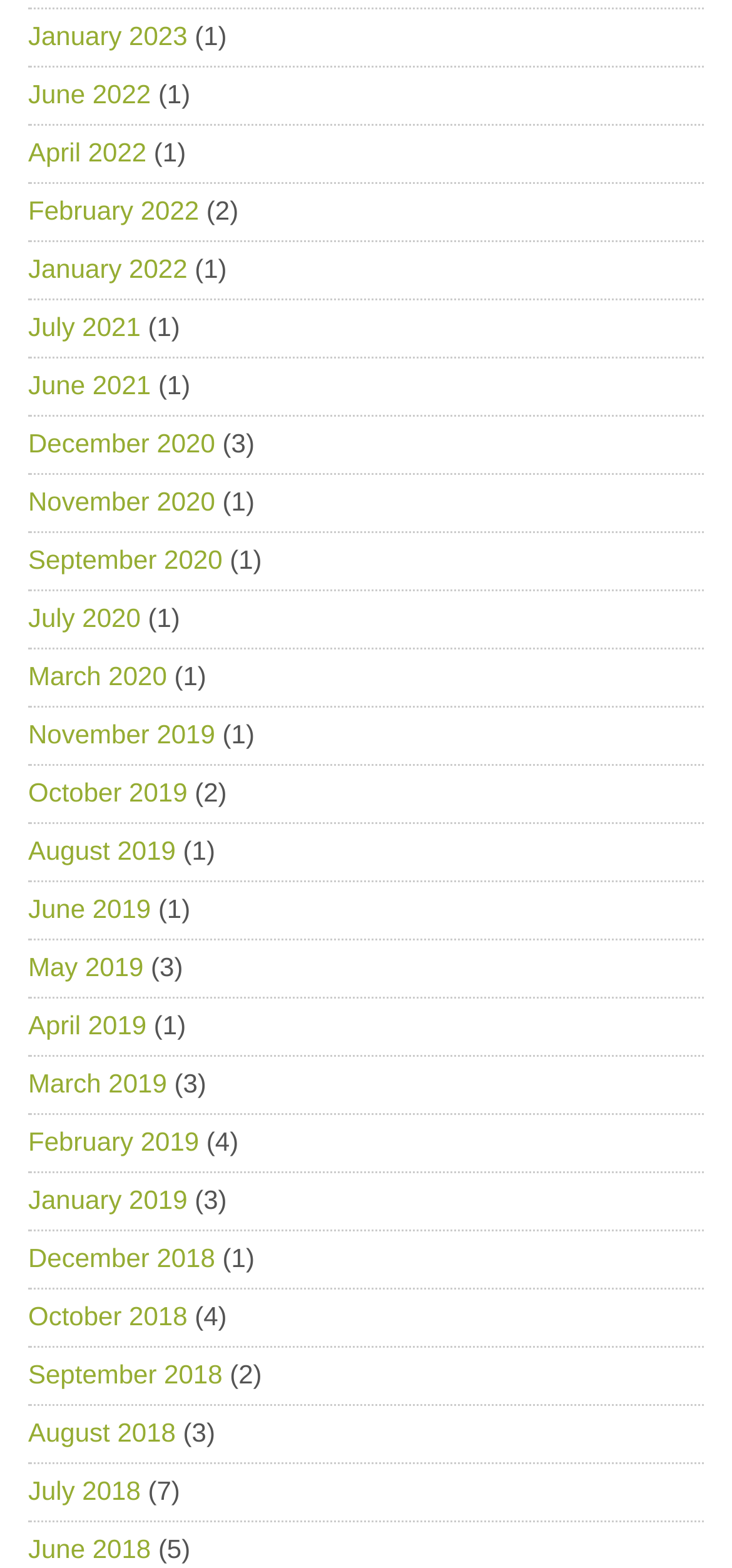Determine the bounding box coordinates for the area that needs to be clicked to fulfill this task: "View January 2022". The coordinates must be given as four float numbers between 0 and 1, i.e., [left, top, right, bottom].

[0.038, 0.162, 0.256, 0.181]